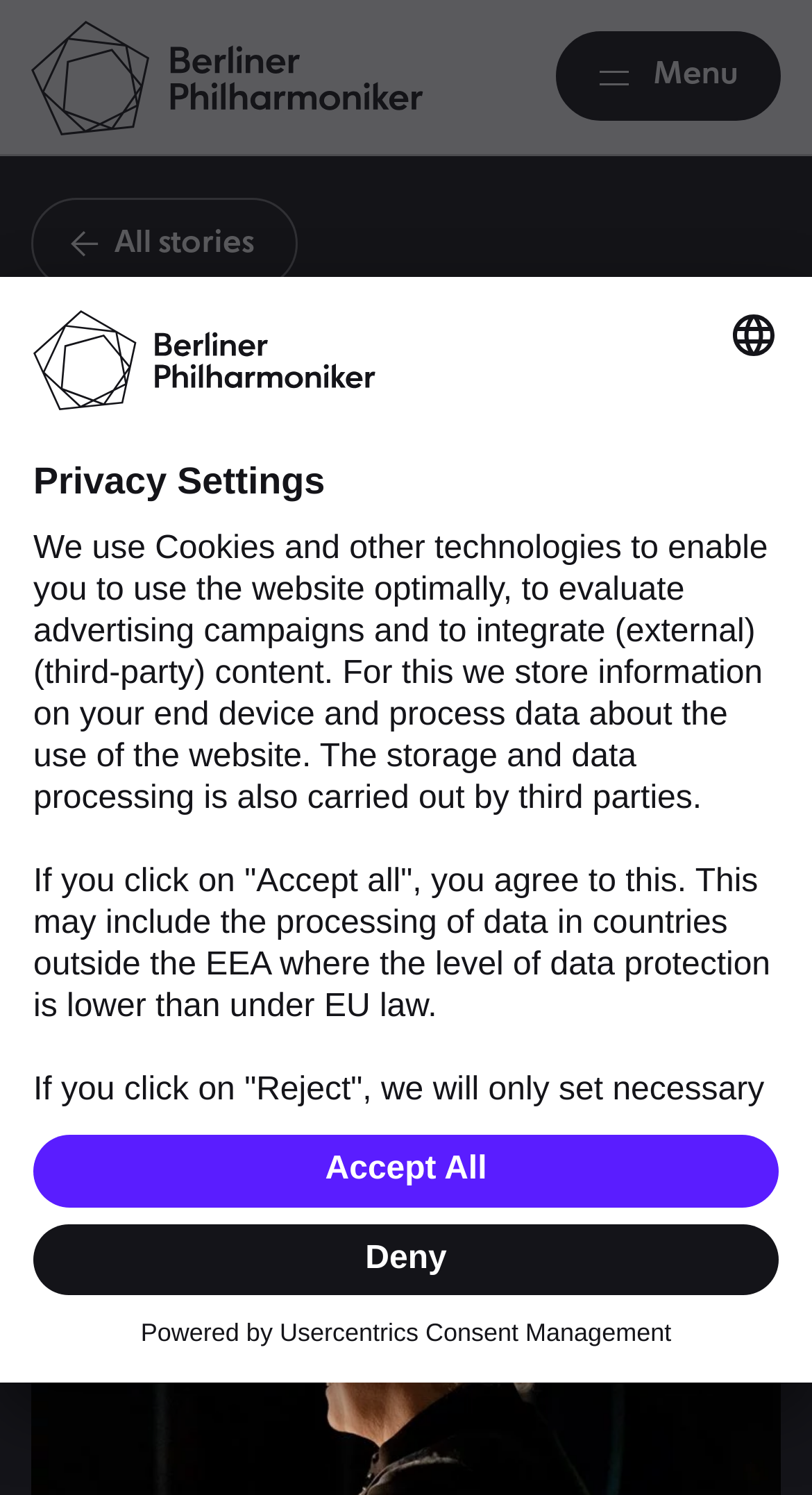Please identify the bounding box coordinates of the element's region that I should click in order to complete the following instruction: "Visit the Berliner Philharmoniker website". The bounding box coordinates consist of four float numbers between 0 and 1, i.e., [left, top, right, bottom].

[0.038, 0.014, 0.523, 0.091]